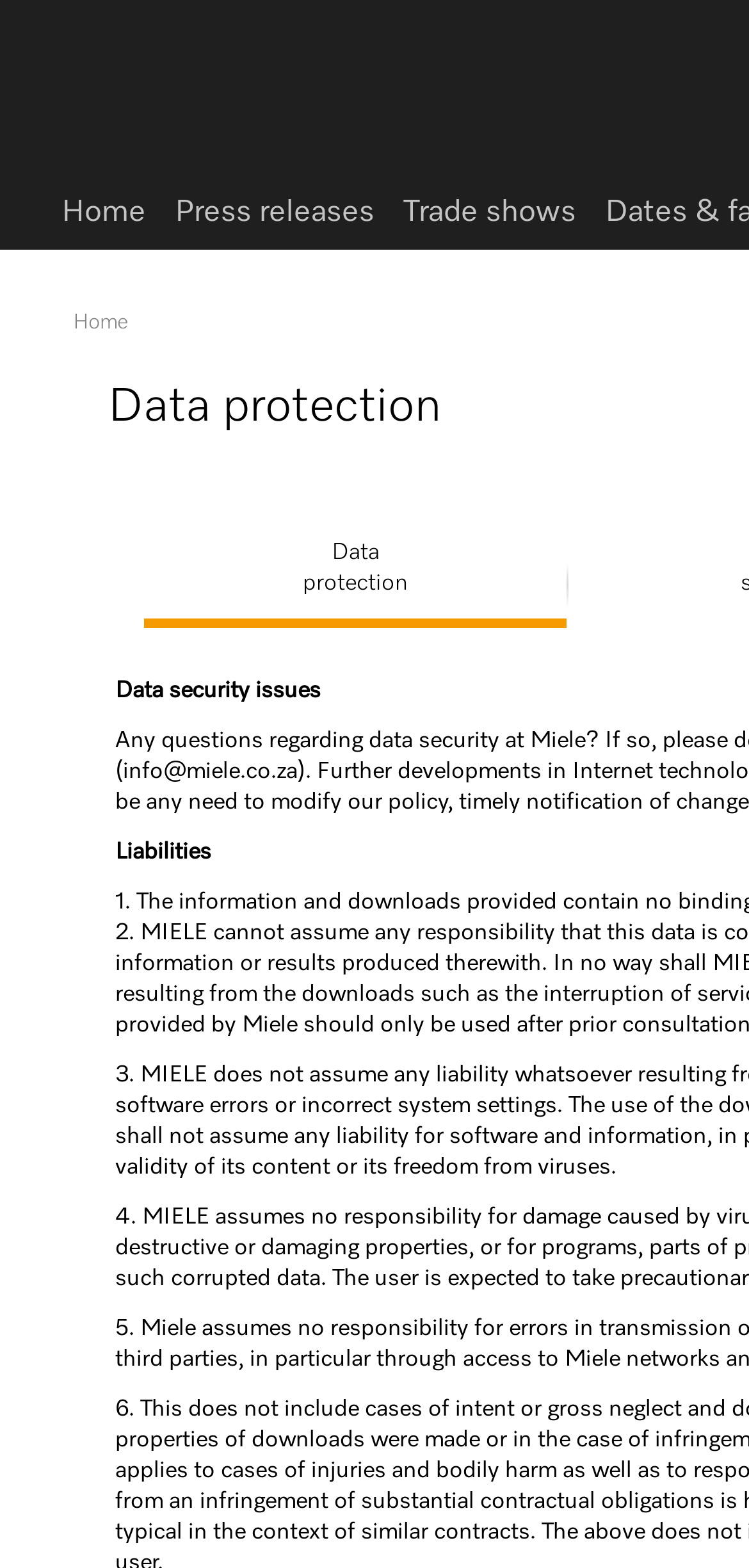Give a one-word or phrase response to the following question: How many static text elements are in the focused section?

2